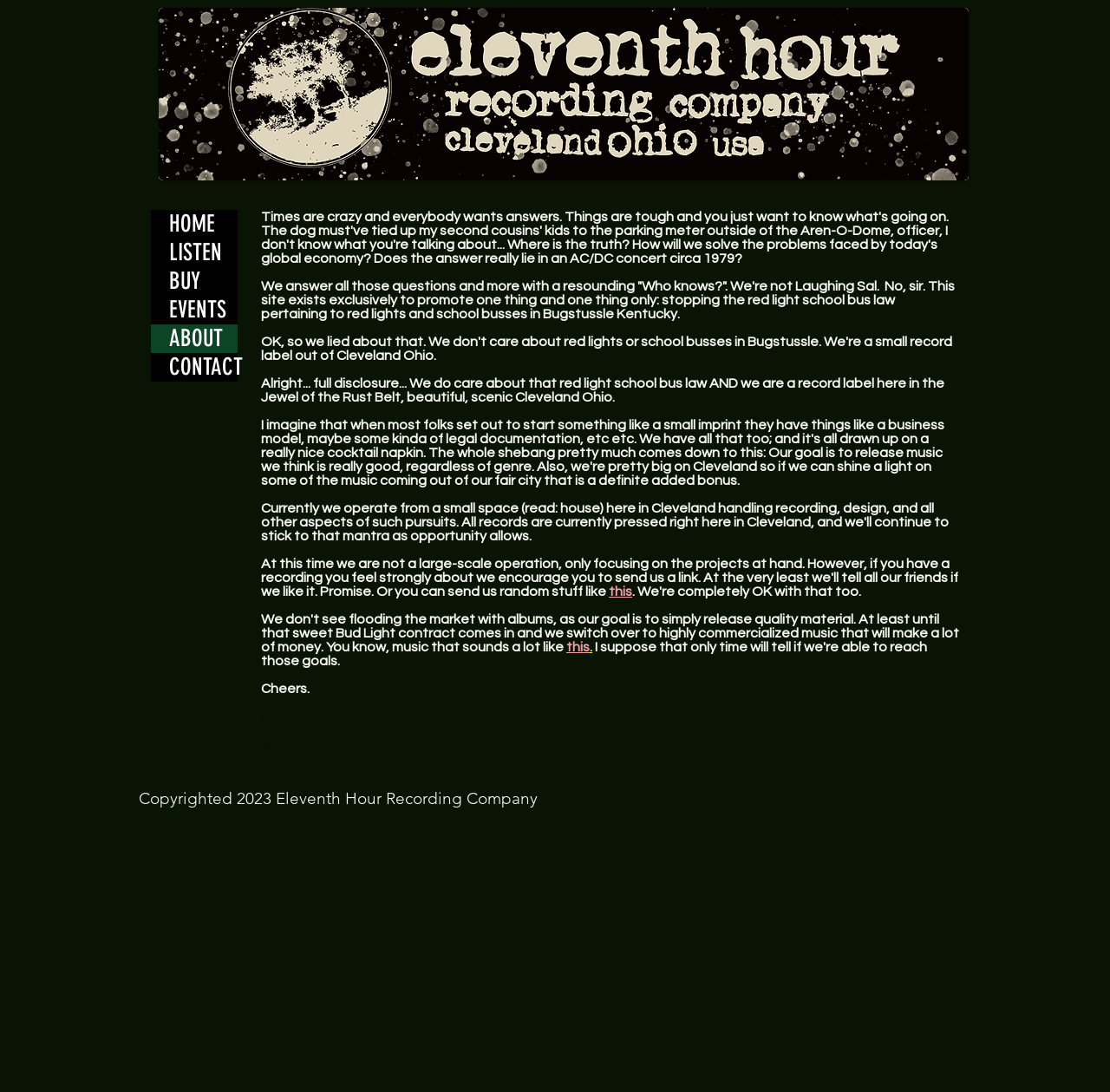What is the location of the record label?
Give a single word or phrase as your answer by examining the image.

Cleveland Ohio